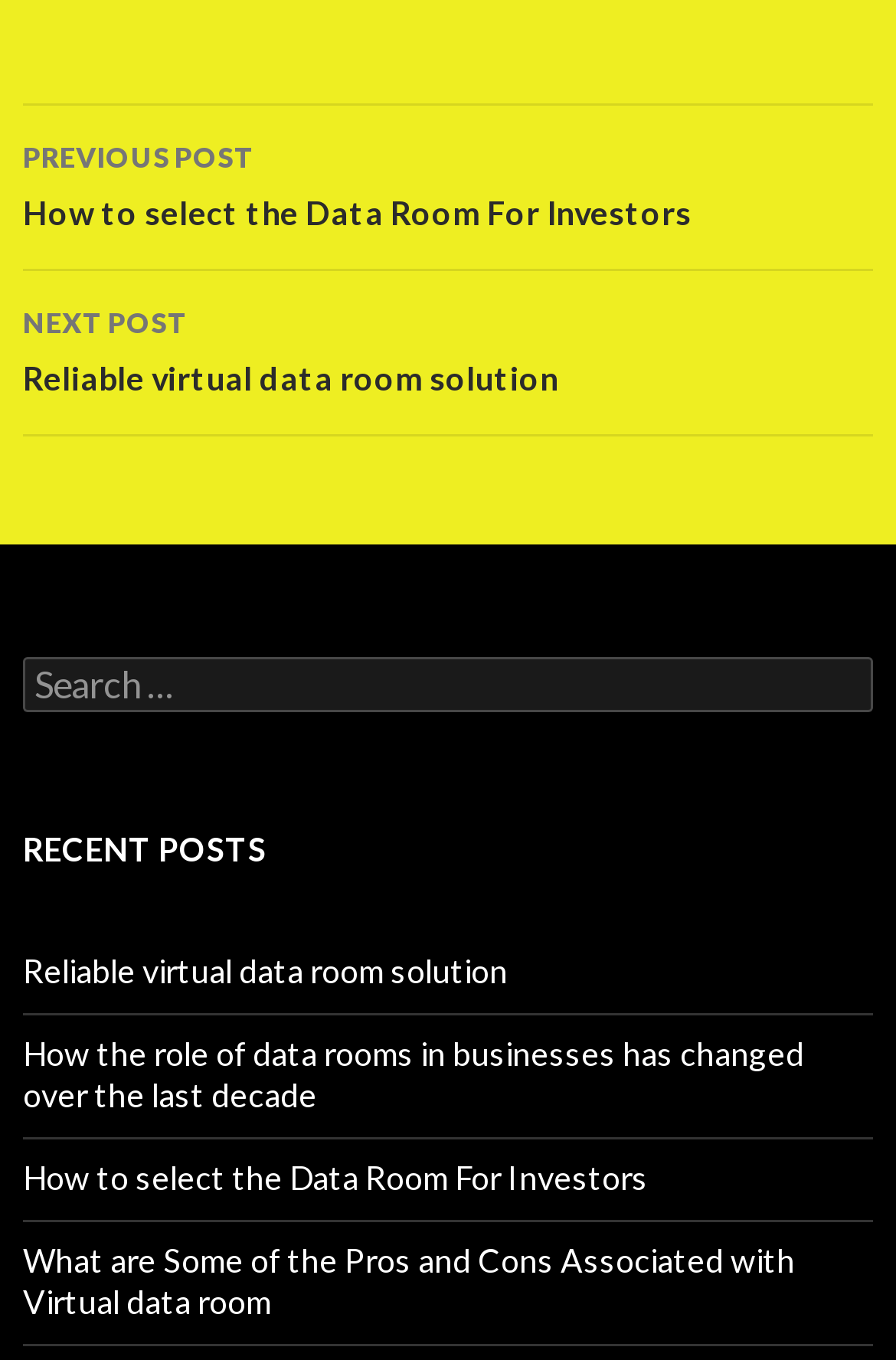Identify the bounding box for the UI element described as: "Reliable virtual data room solution". The coordinates should be four float numbers between 0 and 1, i.e., [left, top, right, bottom].

[0.026, 0.699, 0.567, 0.728]